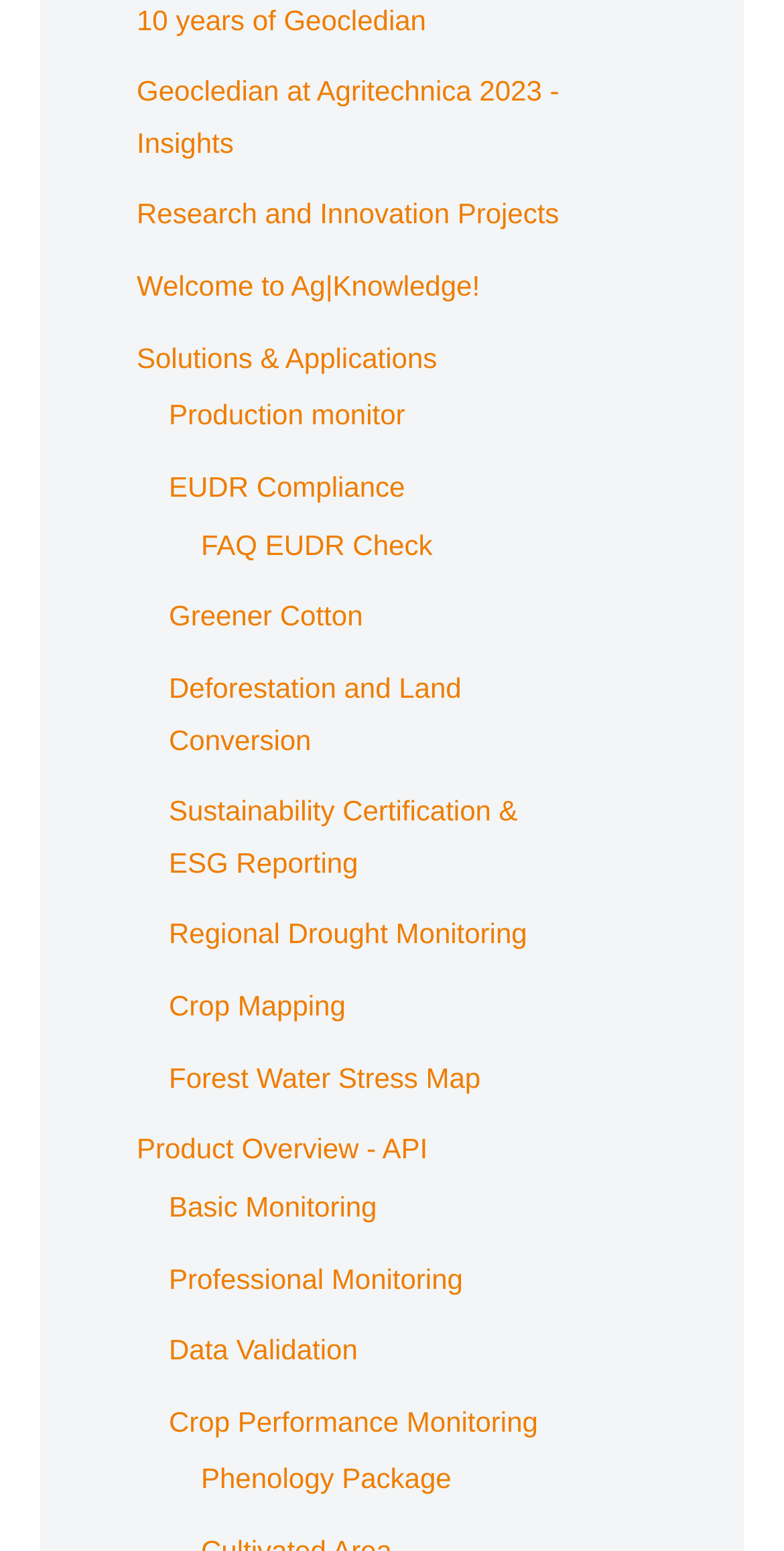Find the bounding box coordinates of the clickable area required to complete the following action: "Discover Crop Performance Monitoring".

[0.215, 0.906, 0.686, 0.927]